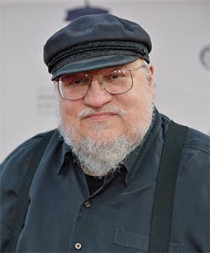Use one word or a short phrase to answer the question provided: 
What is the tone of the individual's expression?

Thoughtful